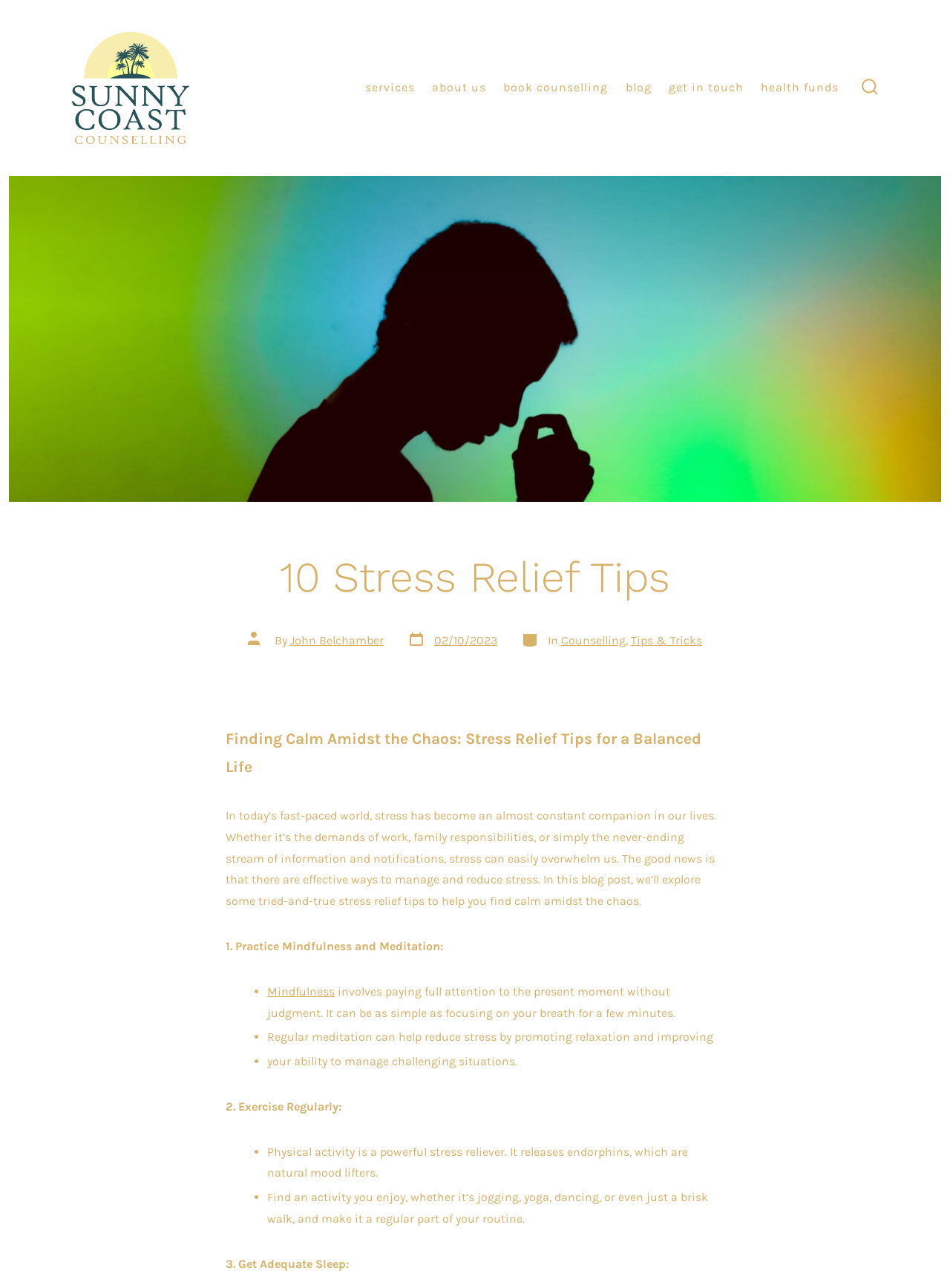Determine the bounding box coordinates of the region to click in order to accomplish the following instruction: "go to services". Provide the coordinates as four float numbers between 0 and 1, specifically [left, top, right, bottom].

[0.384, 0.06, 0.437, 0.077]